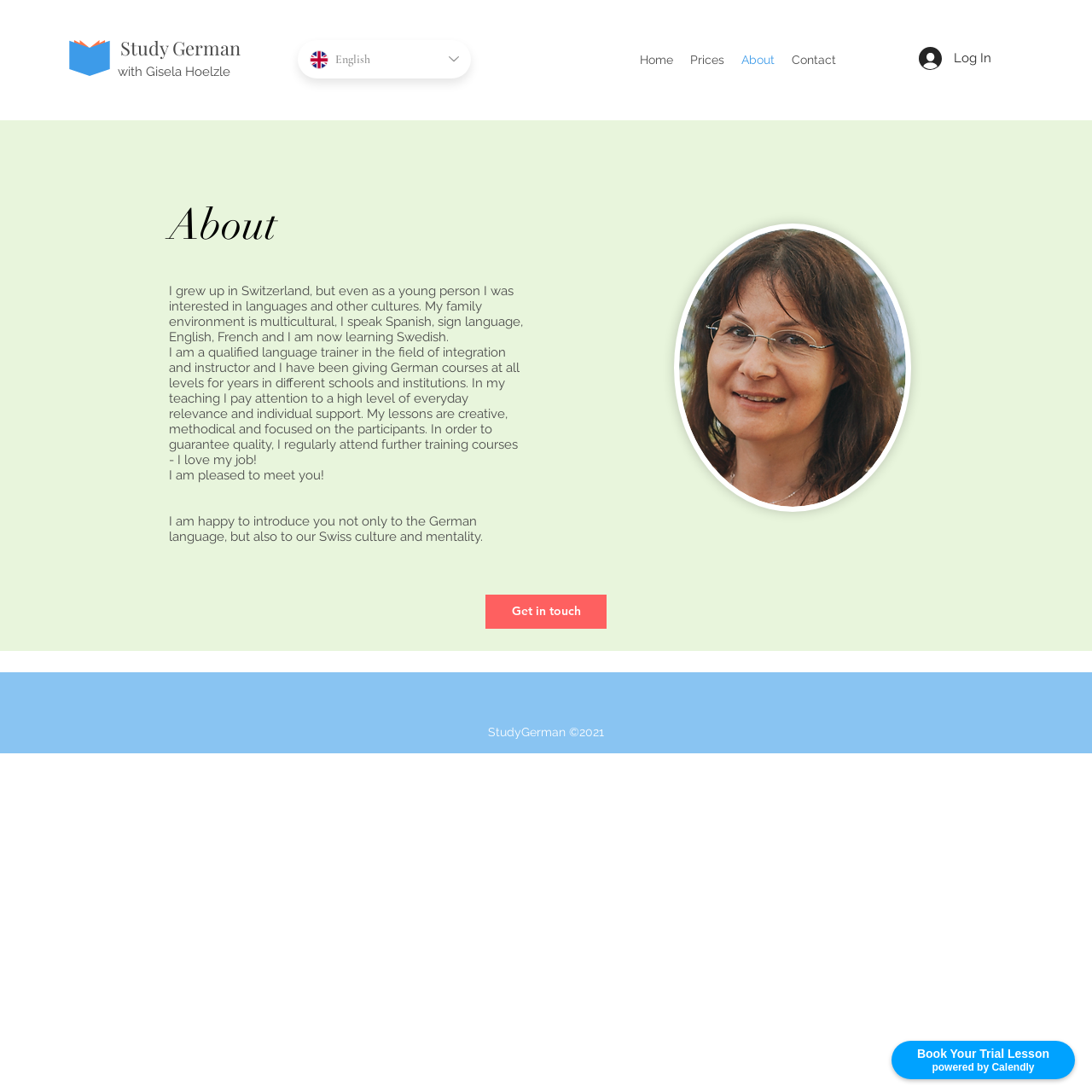Using the element description provided, determine the bounding box coordinates in the format (top-left x, top-left y, bottom-right x, bottom-right y). Ensure that all values are floating point numbers between 0 and 1. Element description: Prices

[0.624, 0.043, 0.671, 0.066]